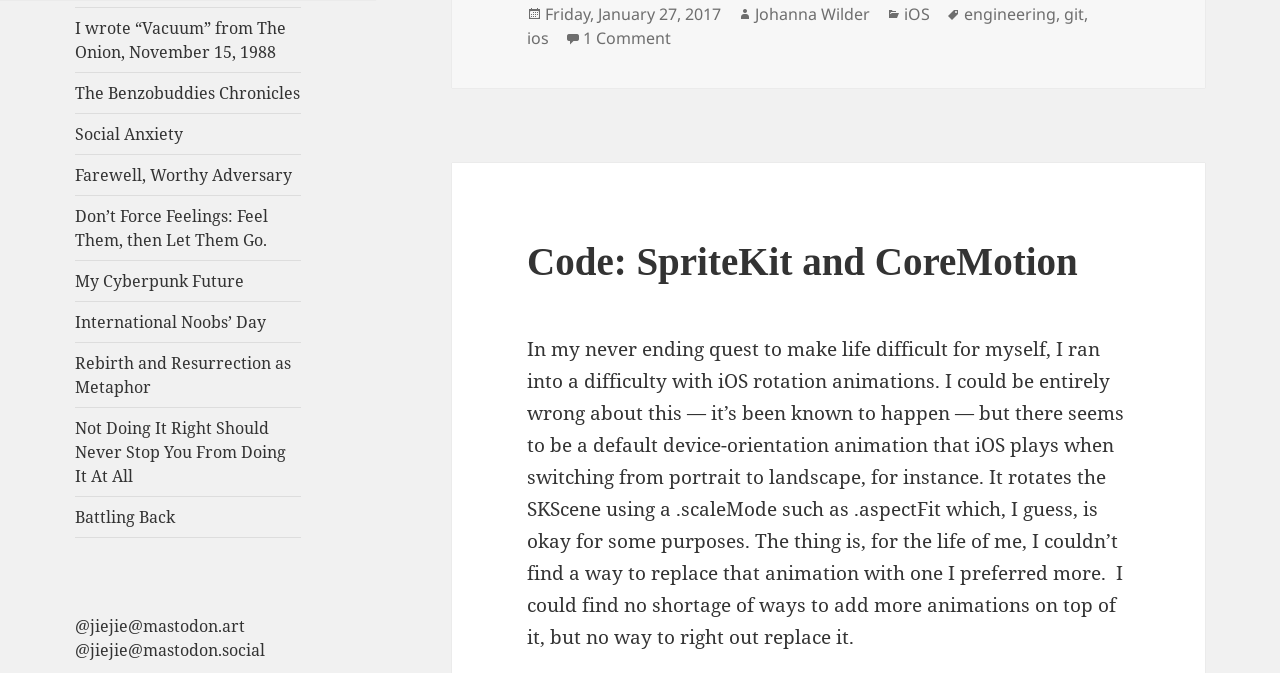Find the bounding box coordinates of the area to click in order to follow the instruction: "Check the comments on the article".

[0.455, 0.04, 0.524, 0.074]